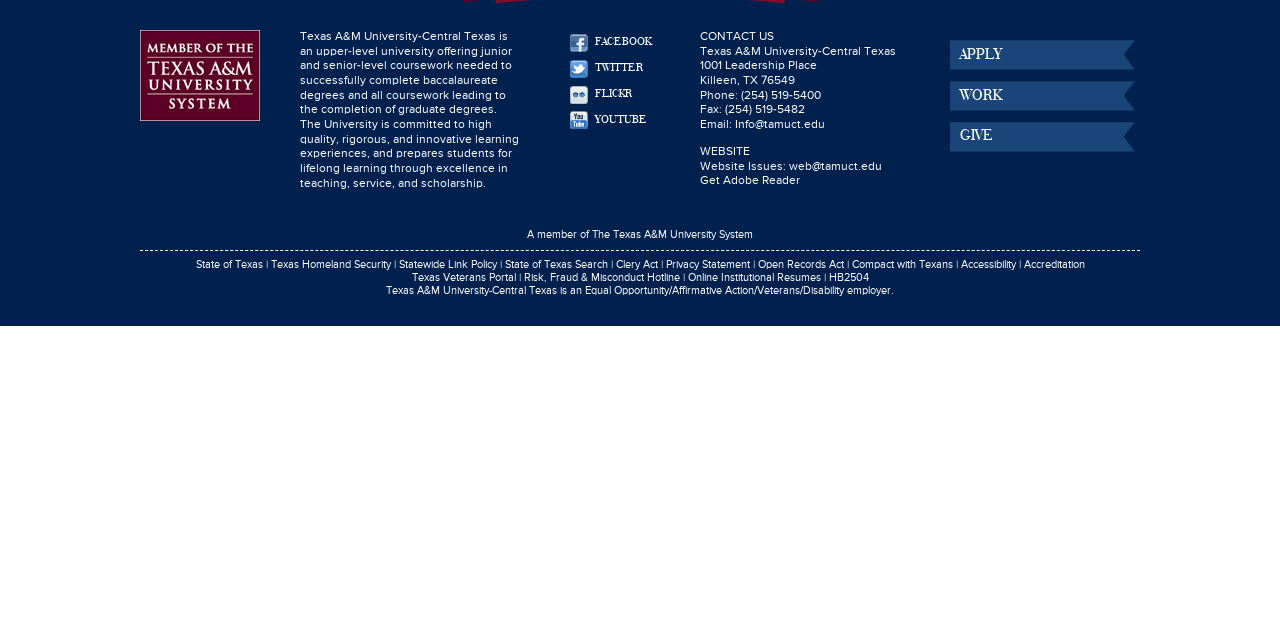Locate the bounding box of the user interface element based on this description: "Risk, Fraud & Misconduct Hotline".

[0.409, 0.427, 0.531, 0.443]